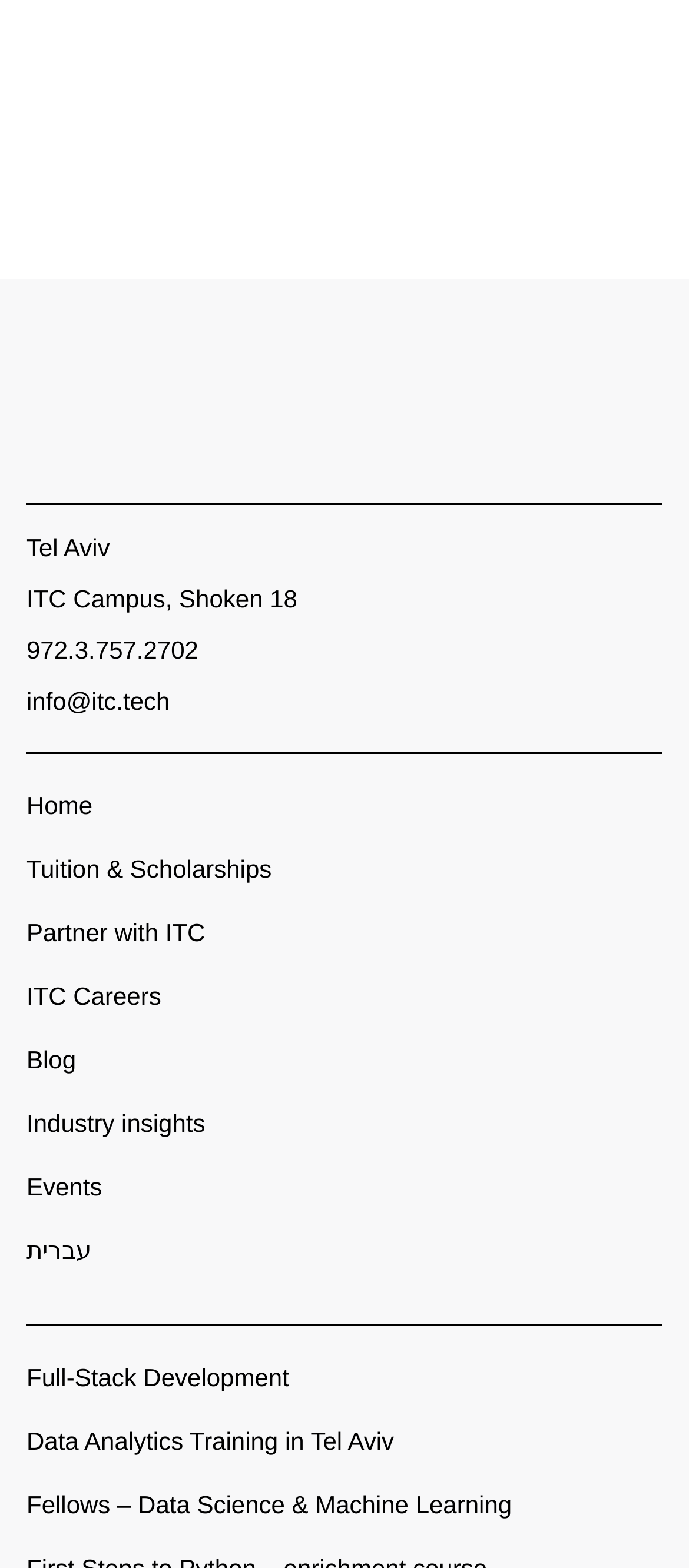Based on the element description Events, identify the bounding box of the UI element in the given webpage screenshot. The coordinates should be in the format (top-left x, top-left y, bottom-right x, bottom-right y) and must be between 0 and 1.

[0.038, 0.747, 0.148, 0.767]